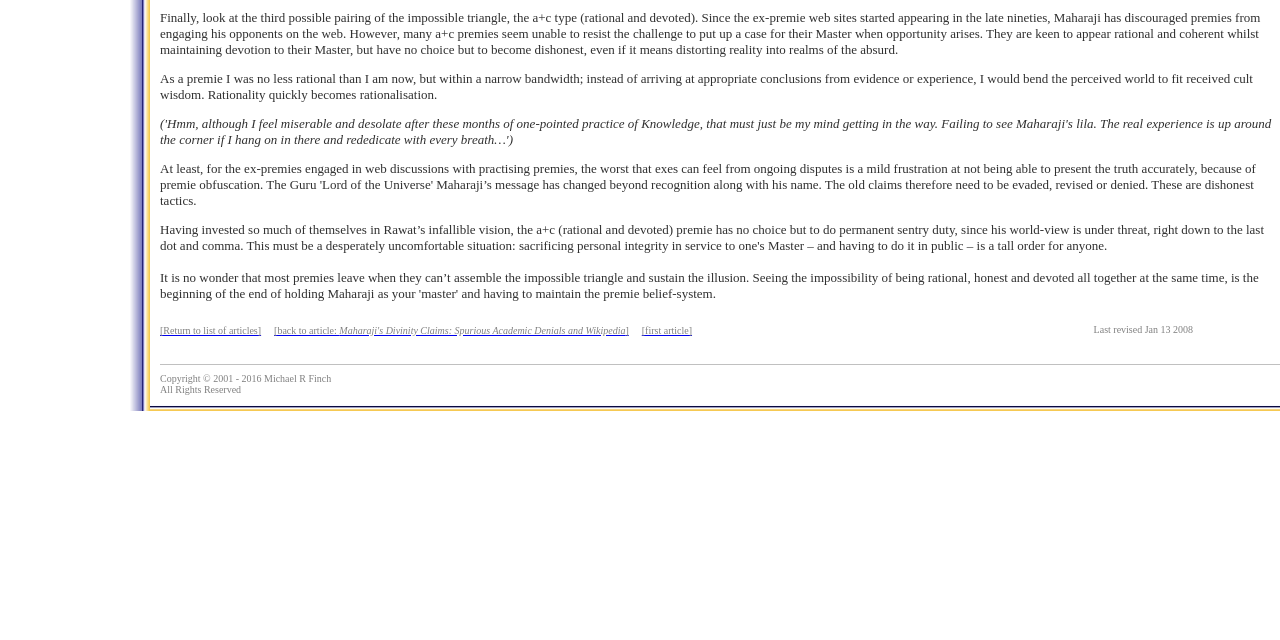Give the bounding box coordinates for the element described by: "[first article]".

[0.501, 0.5, 0.541, 0.527]